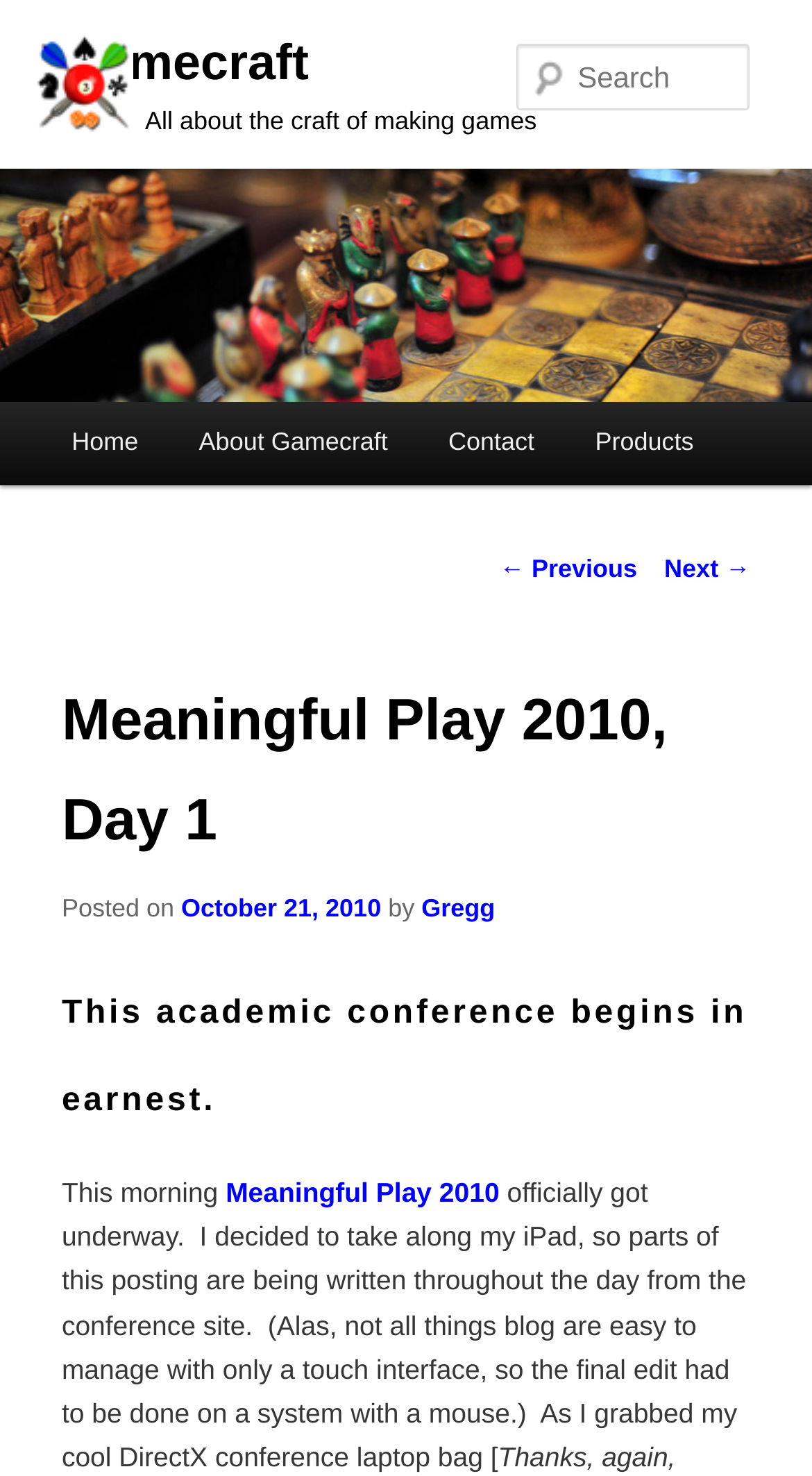Determine the bounding box coordinates of the area to click in order to meet this instruction: "View previous post".

[0.615, 0.375, 0.785, 0.395]